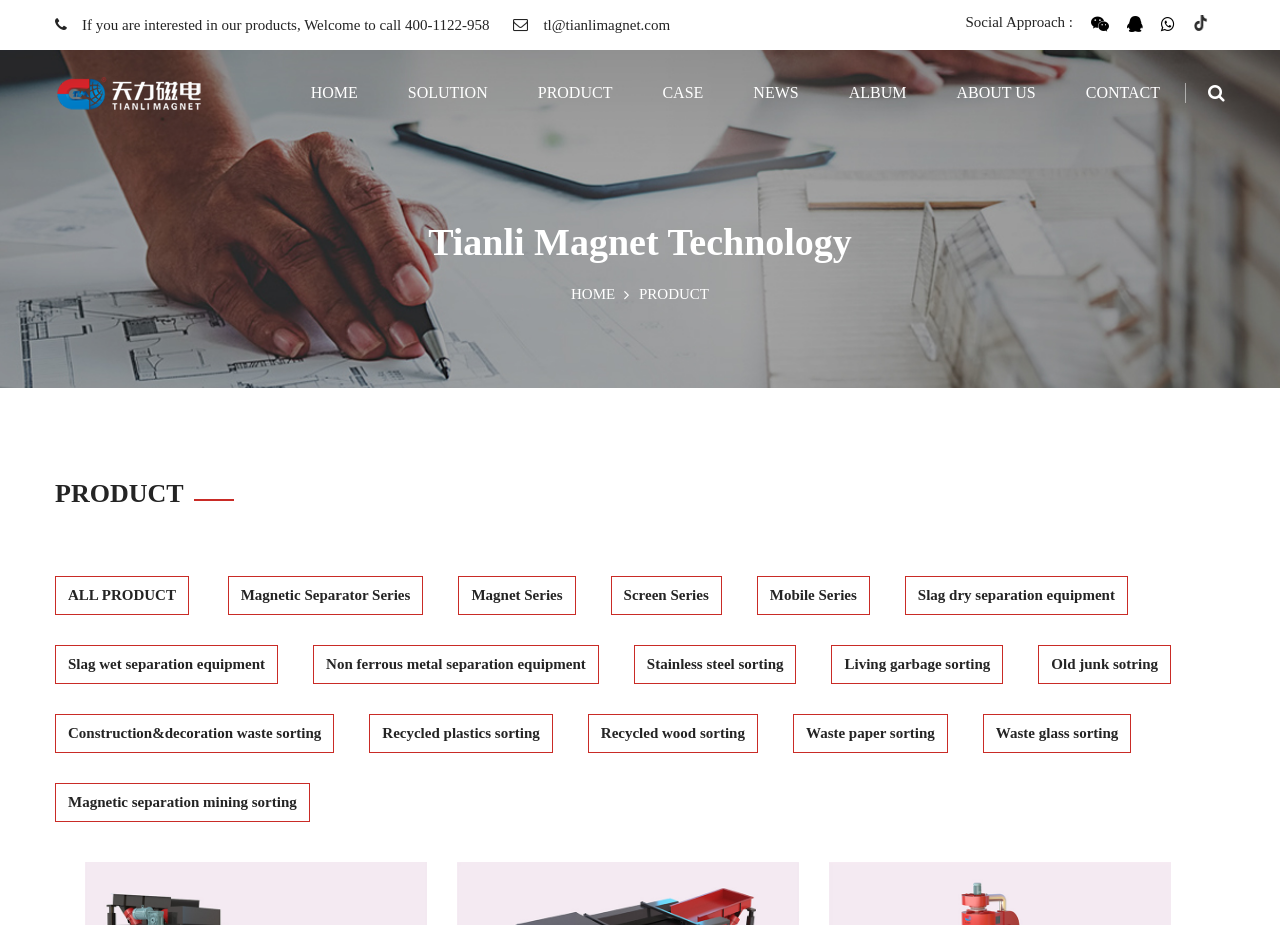What are the social media platforms available?
Please ensure your answer to the question is detailed and covers all necessary aspects.

The social media platforms are obtained from the links '', '', '', and '' which are located next to the 'Social Approach :' text.